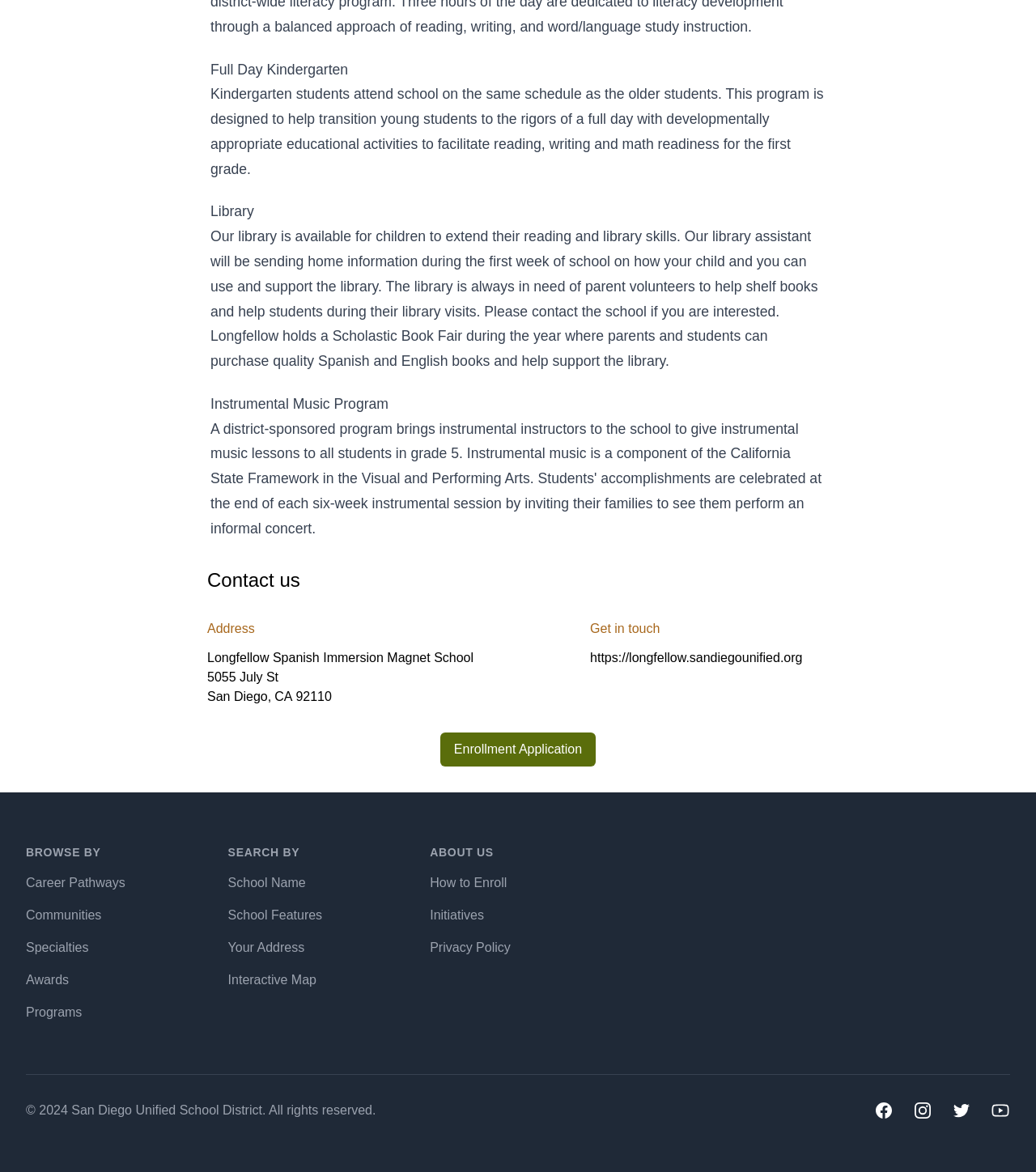Please identify the bounding box coordinates of where to click in order to follow the instruction: "Get in touch with the school".

[0.57, 0.528, 0.775, 0.545]